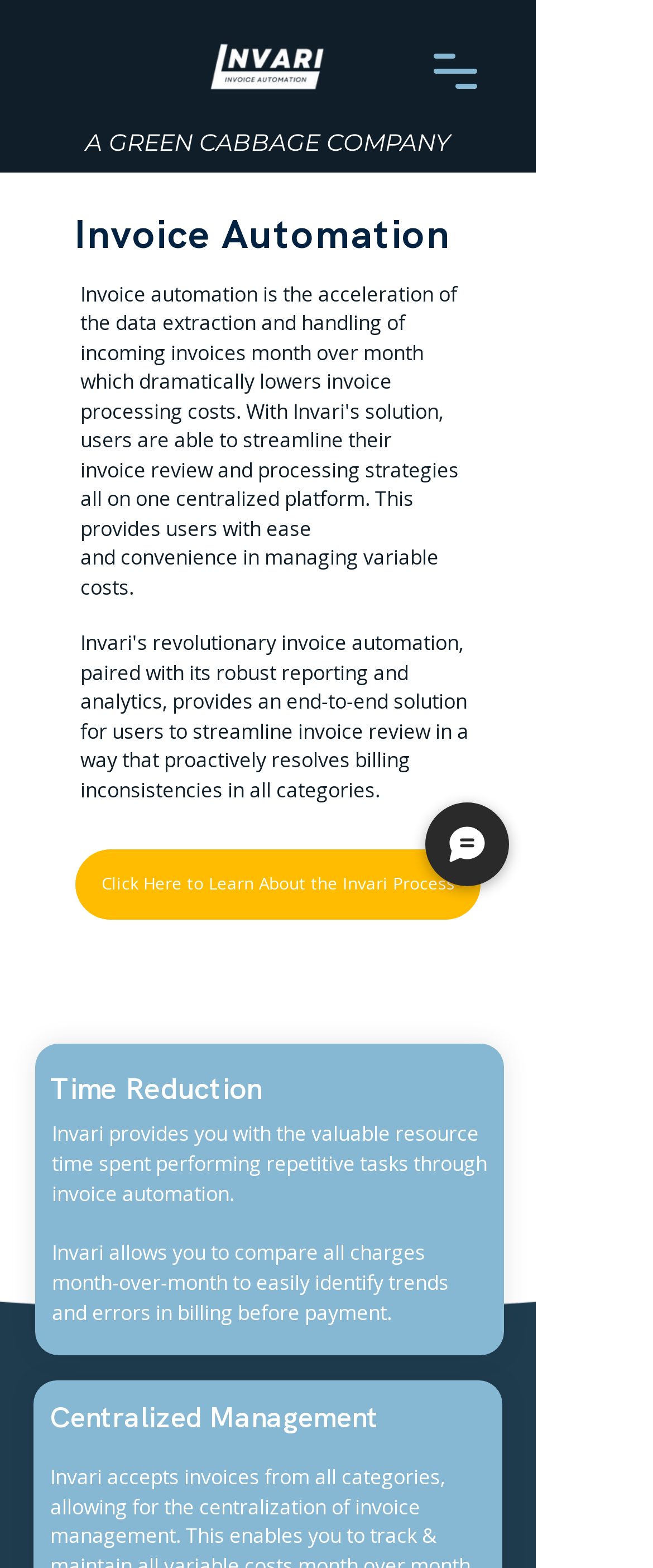Illustrate the webpage thoroughly, mentioning all important details.

The webpage is about Invari's invoice automation solution. At the top left, there is an image of the company logo, "inv white.png", and next to it, the company name "A GREEN CABBAGE COMPANY" is written in a horizontal layout. Below the company name, there is a heading "Invoice Automation" followed by a brief description of invoice automation, which is the acceleration of data extraction and handling for convenience in managing variable costs.

On the top right, there is a button "Open navigation menu" and a "Chat" button with an accompanying image. Below the company logo, there is a section that highlights the benefits of Invari's solution. The text "review in a way that proactively resolves billing inconsistencies" is written in a horizontal layout, with the words "review" and "inconsistencies" standing out.

There is a link "Click Here to Learn About the Invari Process" below the previous section, which encourages users to learn more about the solution. Further down, there are two paragraphs of text that describe the benefits of using Invari's invoice automation, including saving time spent on repetitive tasks and easily identifying trends and errors in billing.

The webpage also features two headings, "Time Reduction" and "Centralized Management", which are likely section titles that highlight the key benefits of Invari's solution. Overall, the webpage is focused on showcasing the features and benefits of Invari's invoice automation solution.